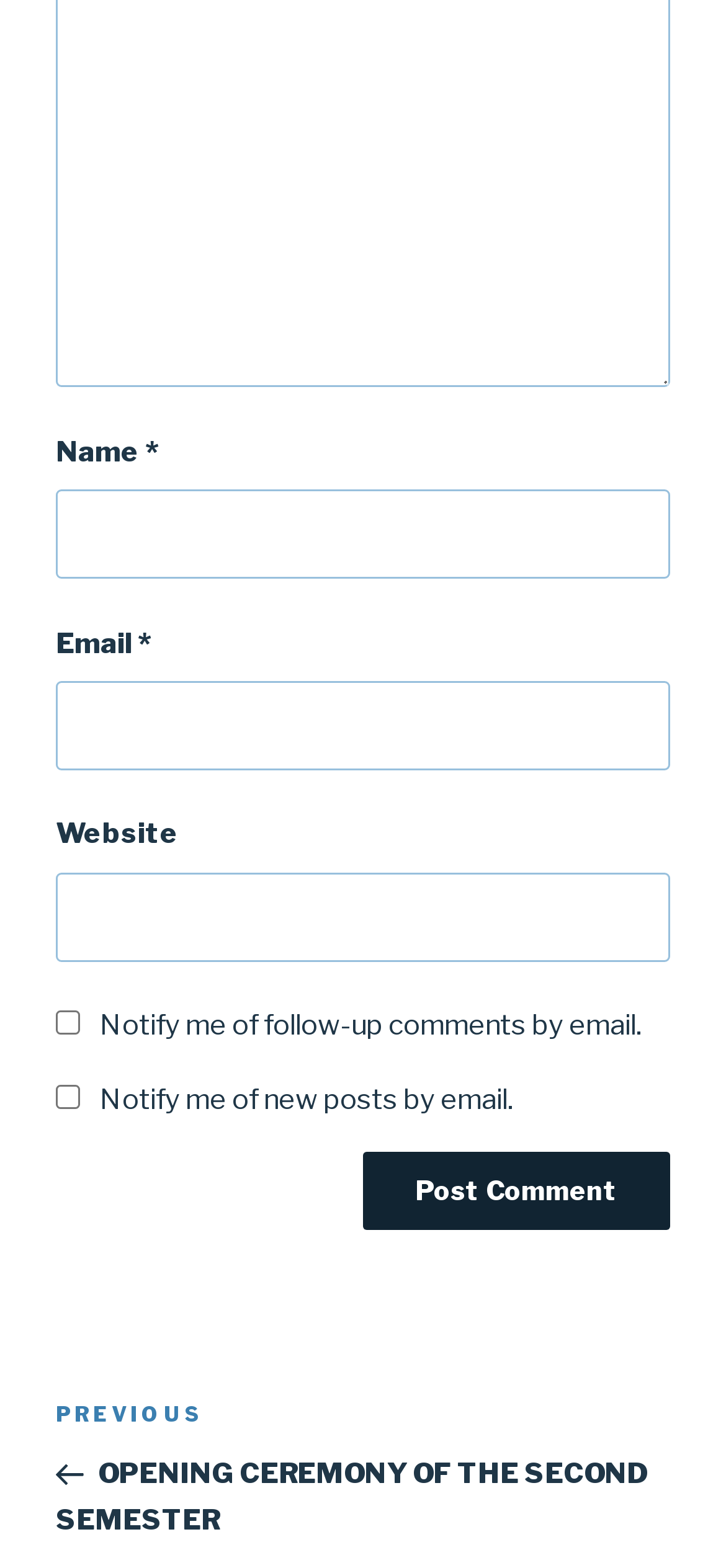What is the optional information to provide when posting a comment?
Look at the image and provide a short answer using one word or a phrase.

Website